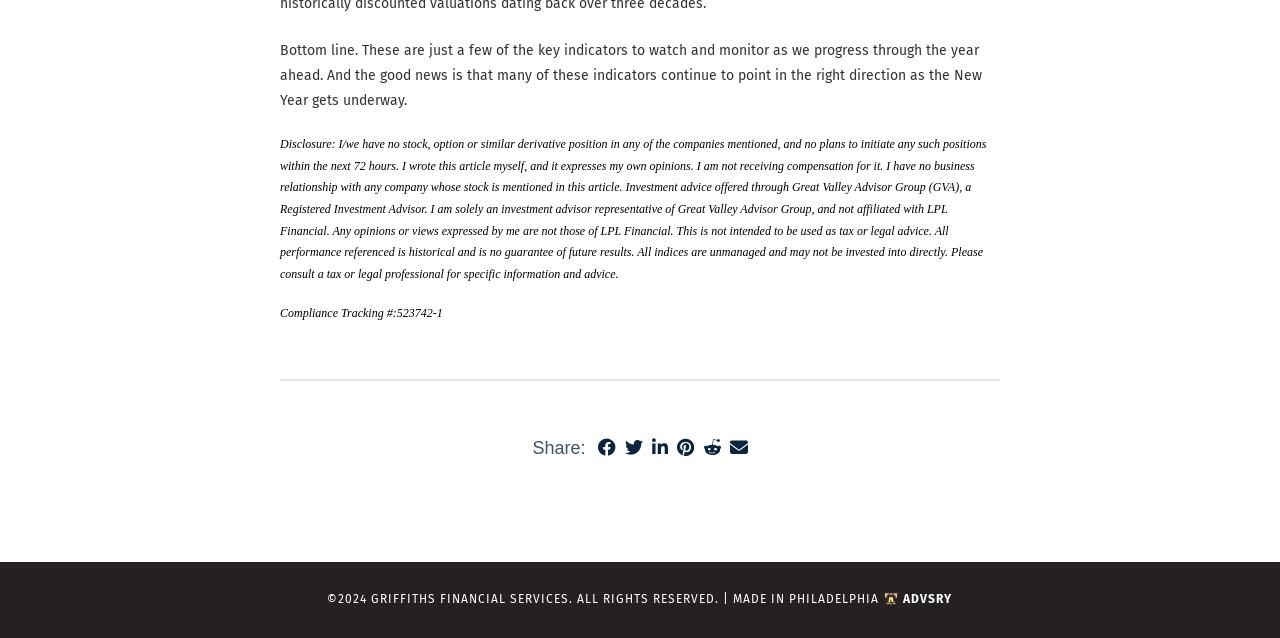Answer the question with a brief word or phrase:
What is the purpose of the article?

Investment advice